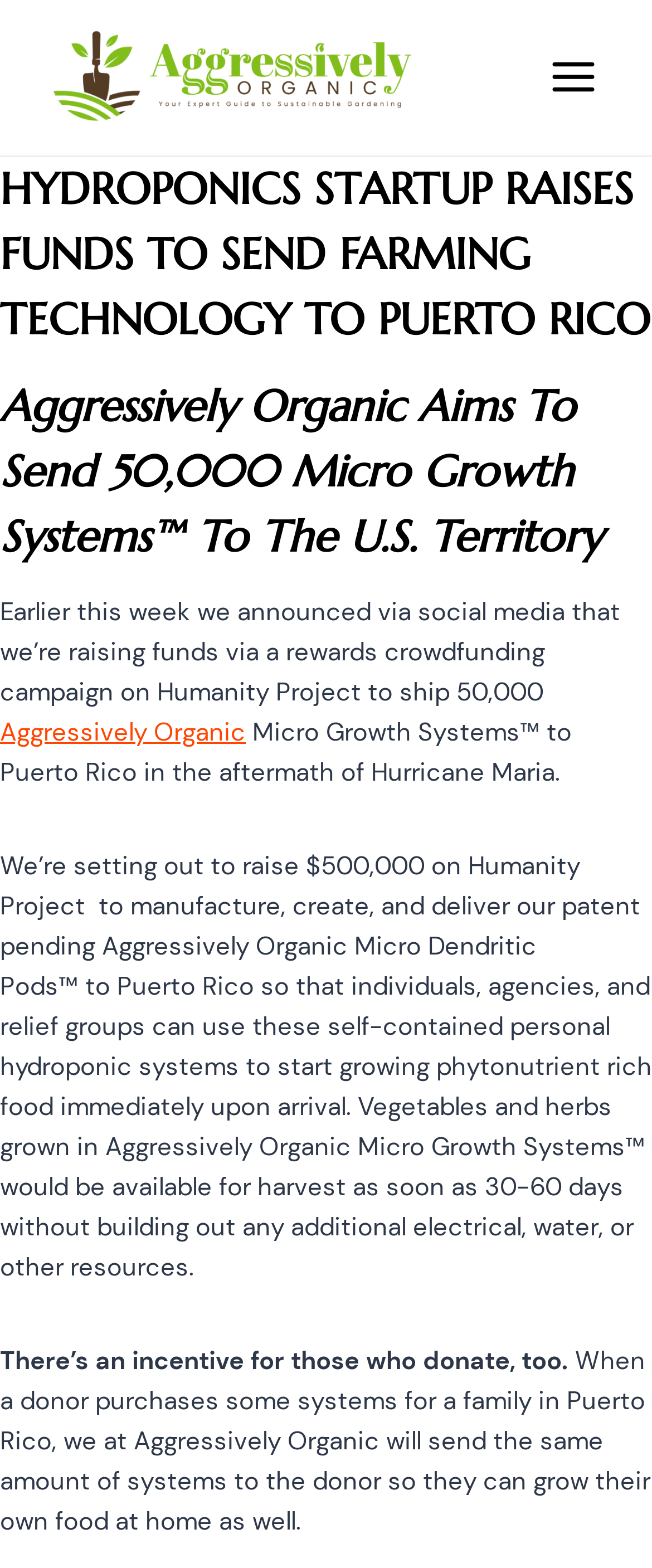What is the purpose of the crowdfunding campaign?
Refer to the image and provide a one-word or short phrase answer.

Raise funds to ship Micro Growth Systems